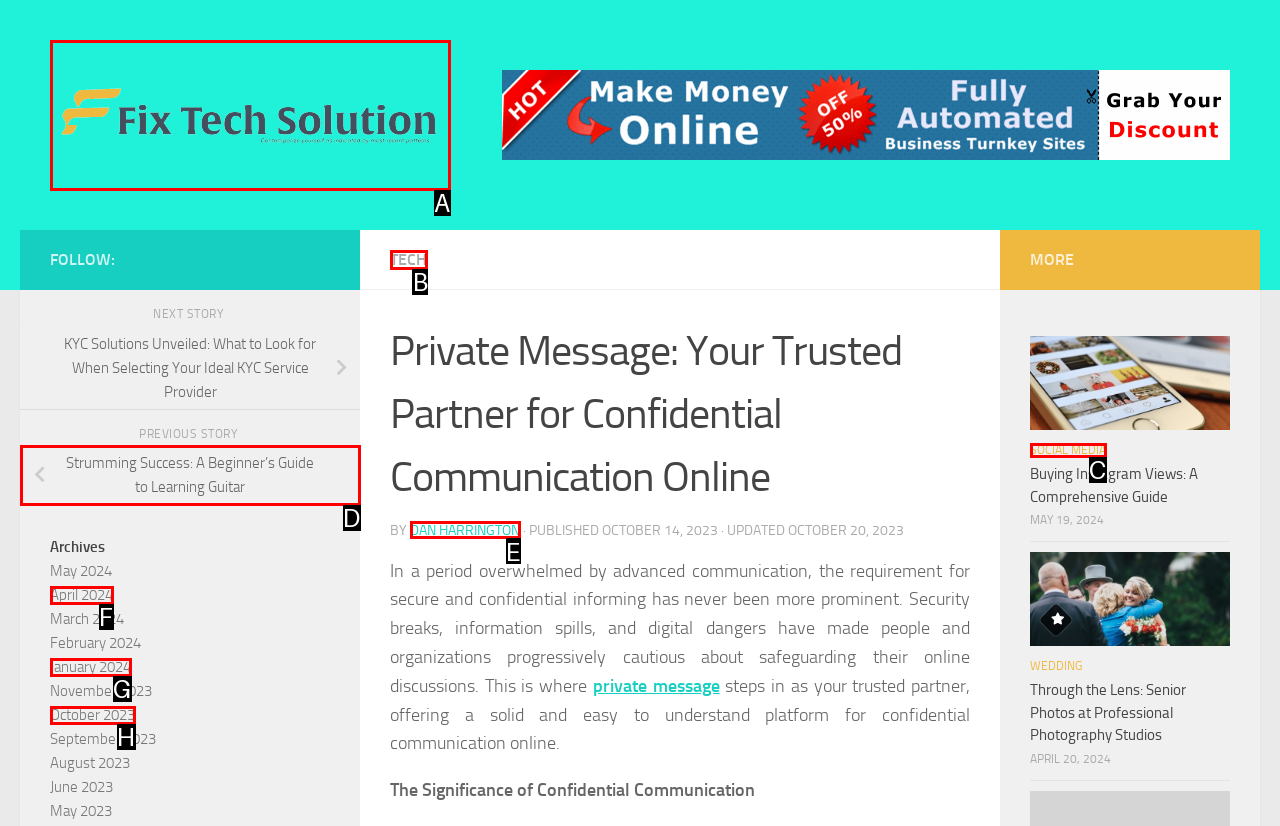Point out the option that needs to be clicked to fulfill the following instruction: Visit the 'TECH' page
Answer with the letter of the appropriate choice from the listed options.

B